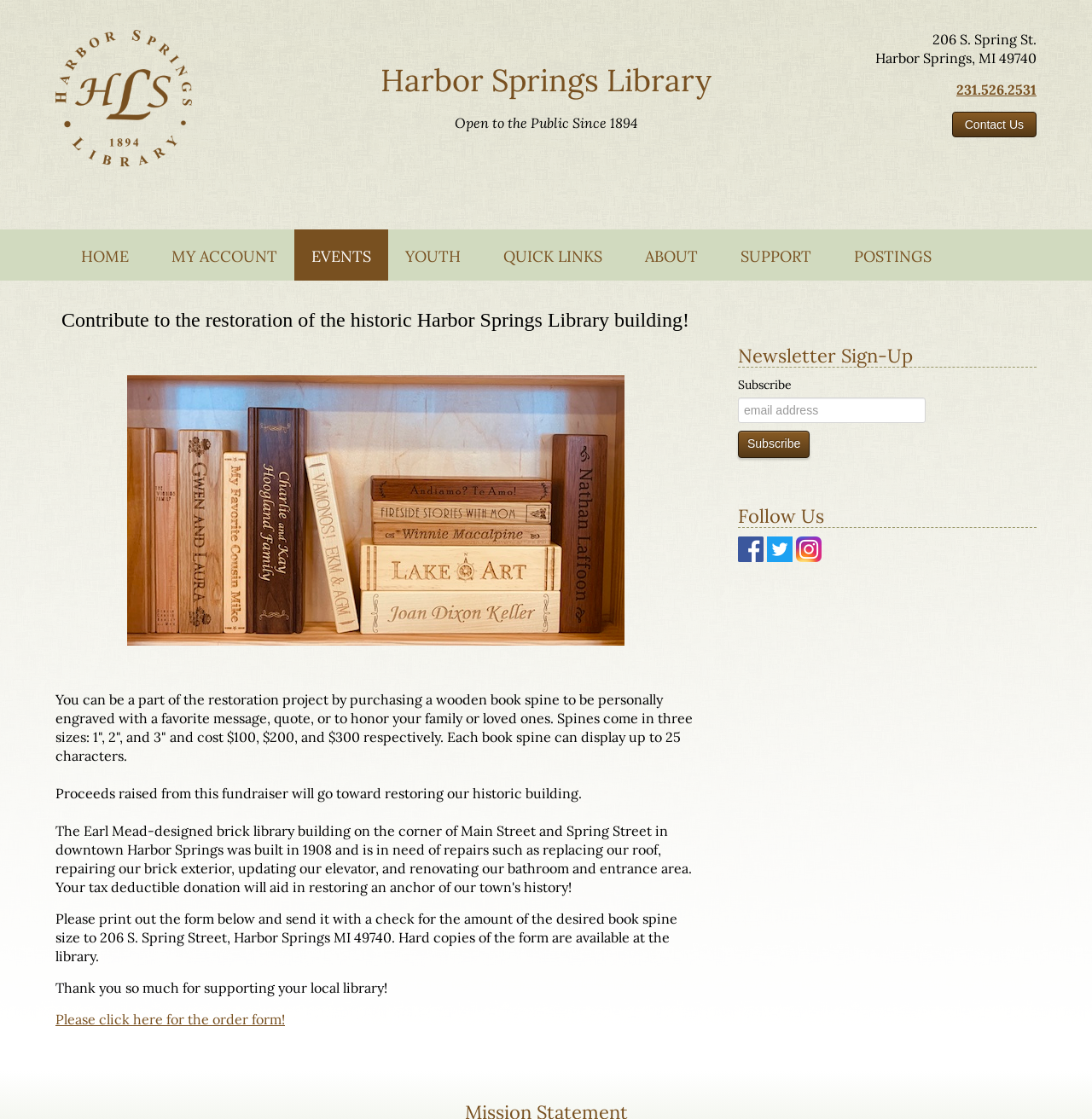Determine the bounding box coordinates for the UI element matching this description: "alt="harbor springs library facebook"".

[0.676, 0.482, 0.699, 0.497]